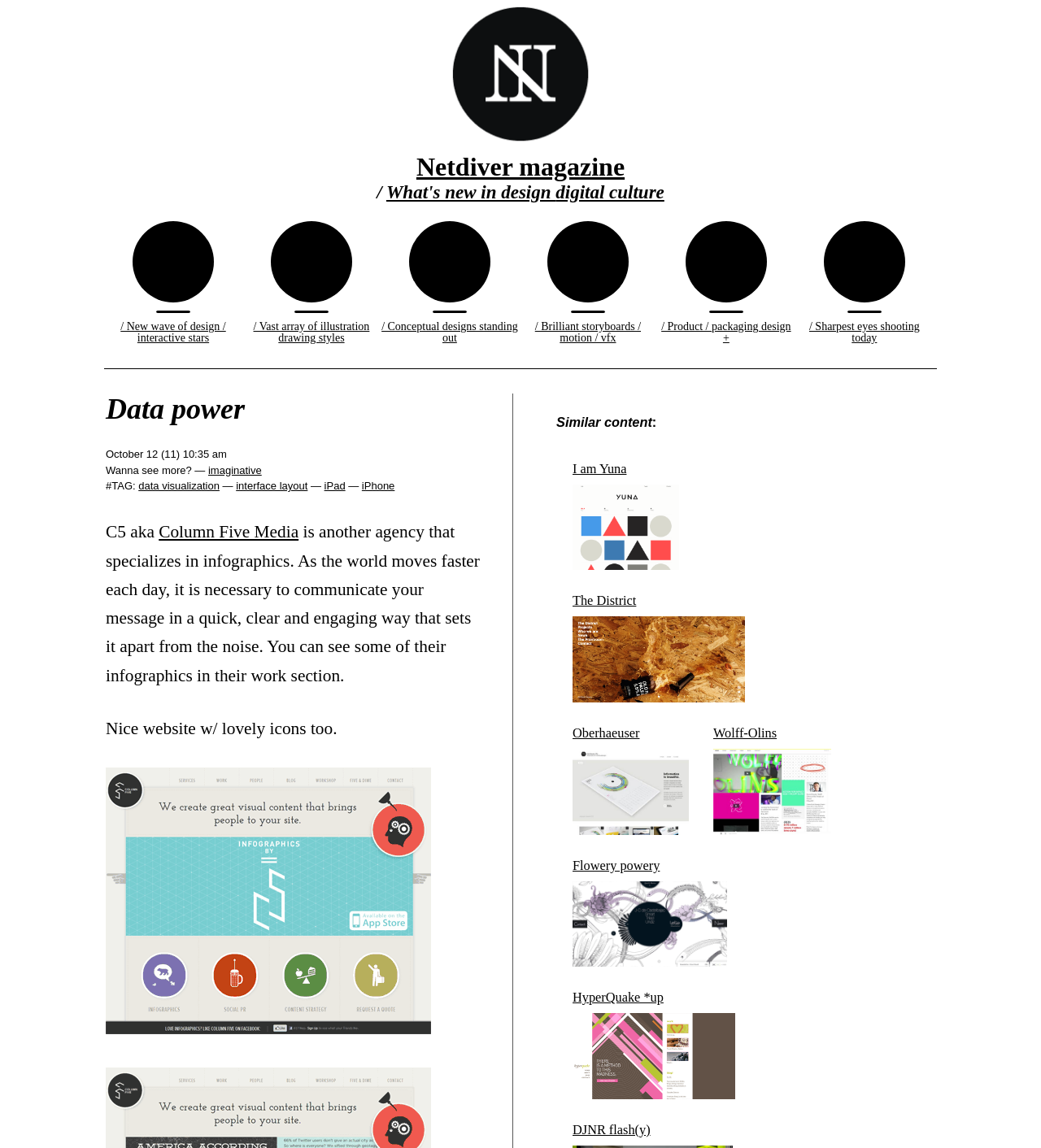Describe all the key features of the webpage in detail.

The webpage appears to be an archive page of a design magazine, Netdiver Mag, with a focus on digital culture. At the top left, there is a Netdiver Mag logo, accompanied by a heading that reads "Netdiver magazine". Below this, there is a heading that describes the content of the page: "What's new in design digital culture".

The main content of the page is divided into several sections, each featuring a series of links to different design-related topics, such as "New wave of design / interactive stars", "Vast array of illustration drawing styles", and "Brilliant storyboards / motion / vfx". These links are arranged horizontally, with each section separated by a horizontal separator line.

Below these sections, there is a heading that reads "Data power", followed by a date and time stamp, "October 12 (11) 10:35 am". This is accompanied by a series of links to related tags, including "data visualization", "interface layout", "iPad", and "iPhone".

The page also features a section that describes an agency called Column Five Media, which specializes in infographics. This section includes a brief description of the agency's work and a link to their website.

At the bottom of the page, there is a section titled "Similar content:", which features a series of links to other design-related websites and projects, including "I am Yuna", "The District", and "Wolff-Olins".